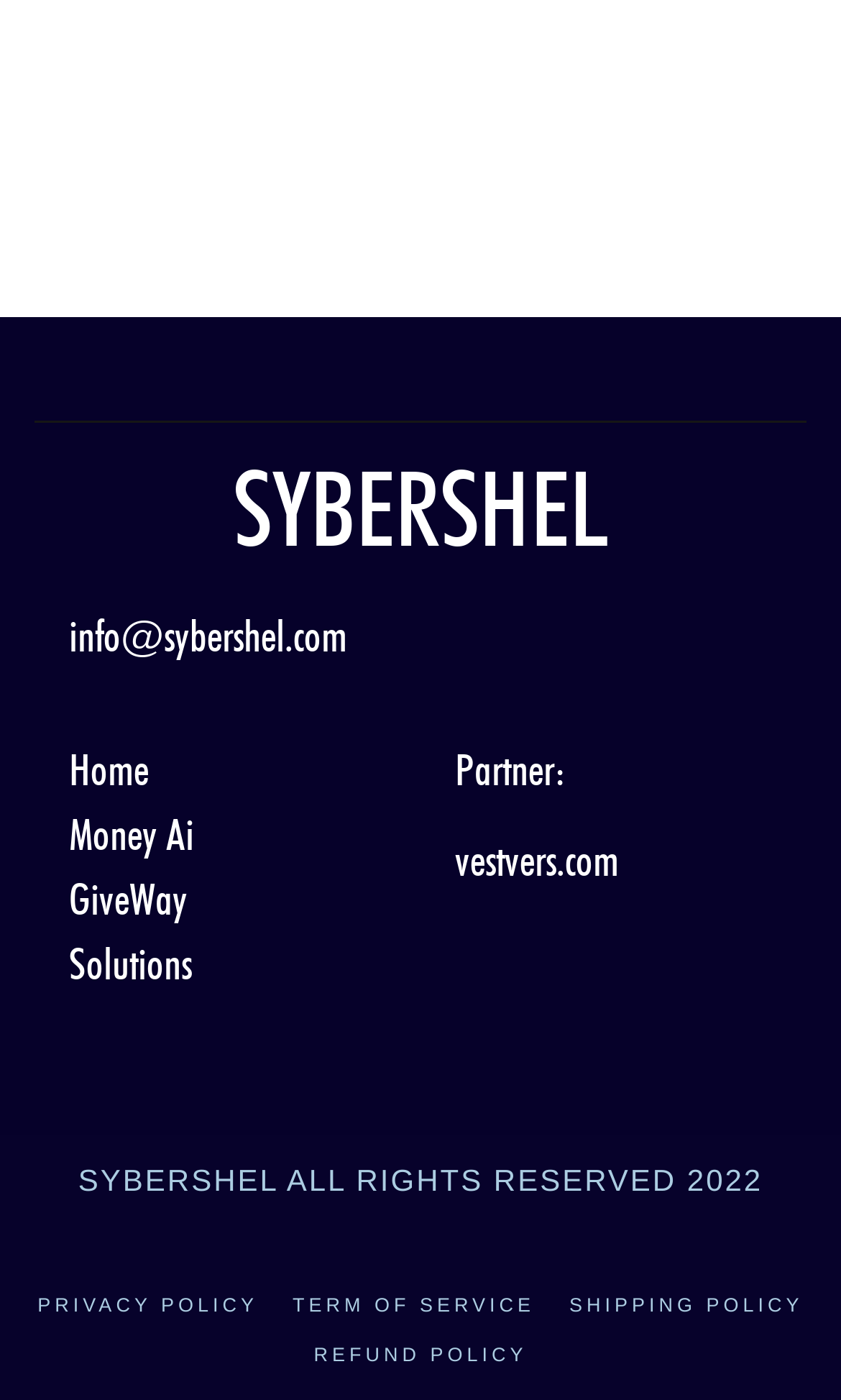Pinpoint the bounding box coordinates of the clickable element to carry out the following instruction: "contact via email."

[0.082, 0.436, 0.413, 0.473]